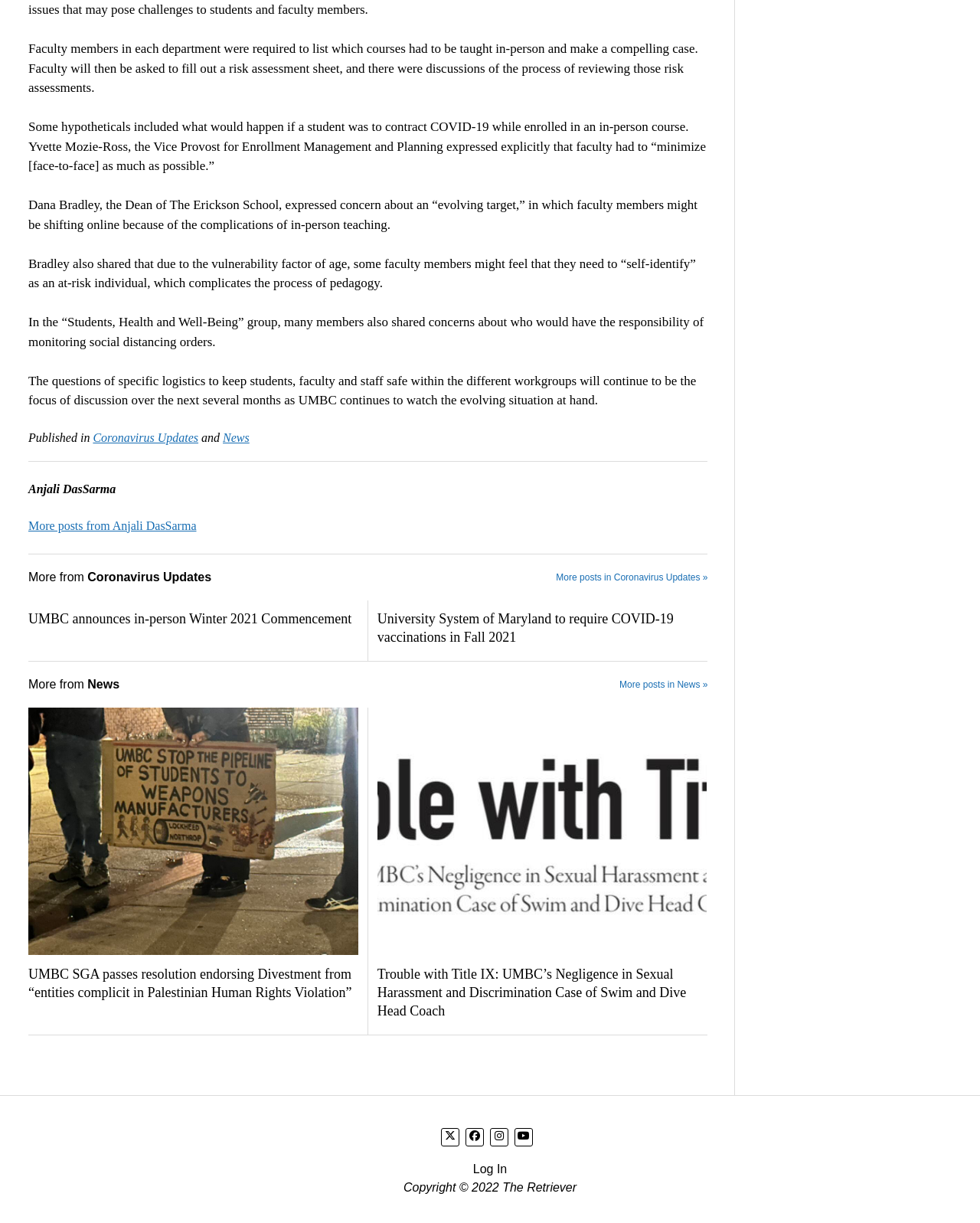Find the bounding box coordinates for the area that must be clicked to perform this action: "Log In".

[0.483, 0.95, 0.517, 0.961]